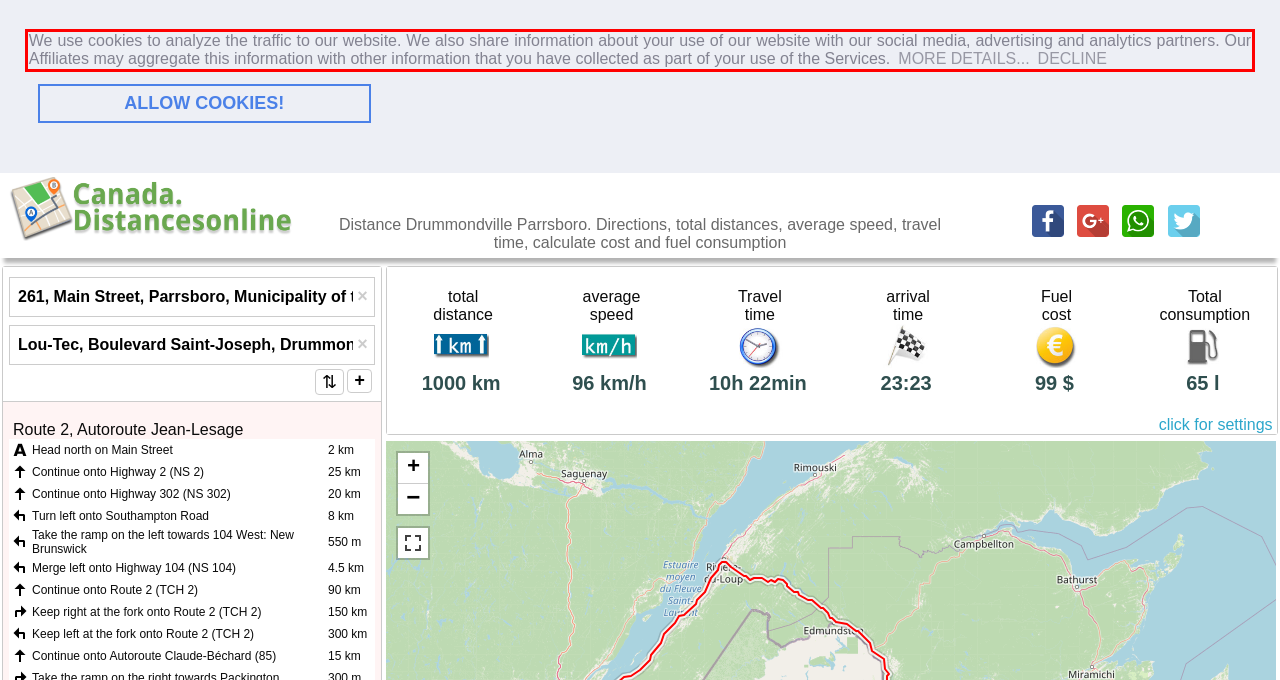Given the screenshot of the webpage, identify the red bounding box, and recognize the text content inside that red bounding box.

We use cookies to analyze the traffic to our website. We also share information about your use of our website with our social media, advertising and analytics partners. Our Affiliates may aggregate this information with other information that you have collected as part of your use of the Services.MORE DETAILS...DECLINE